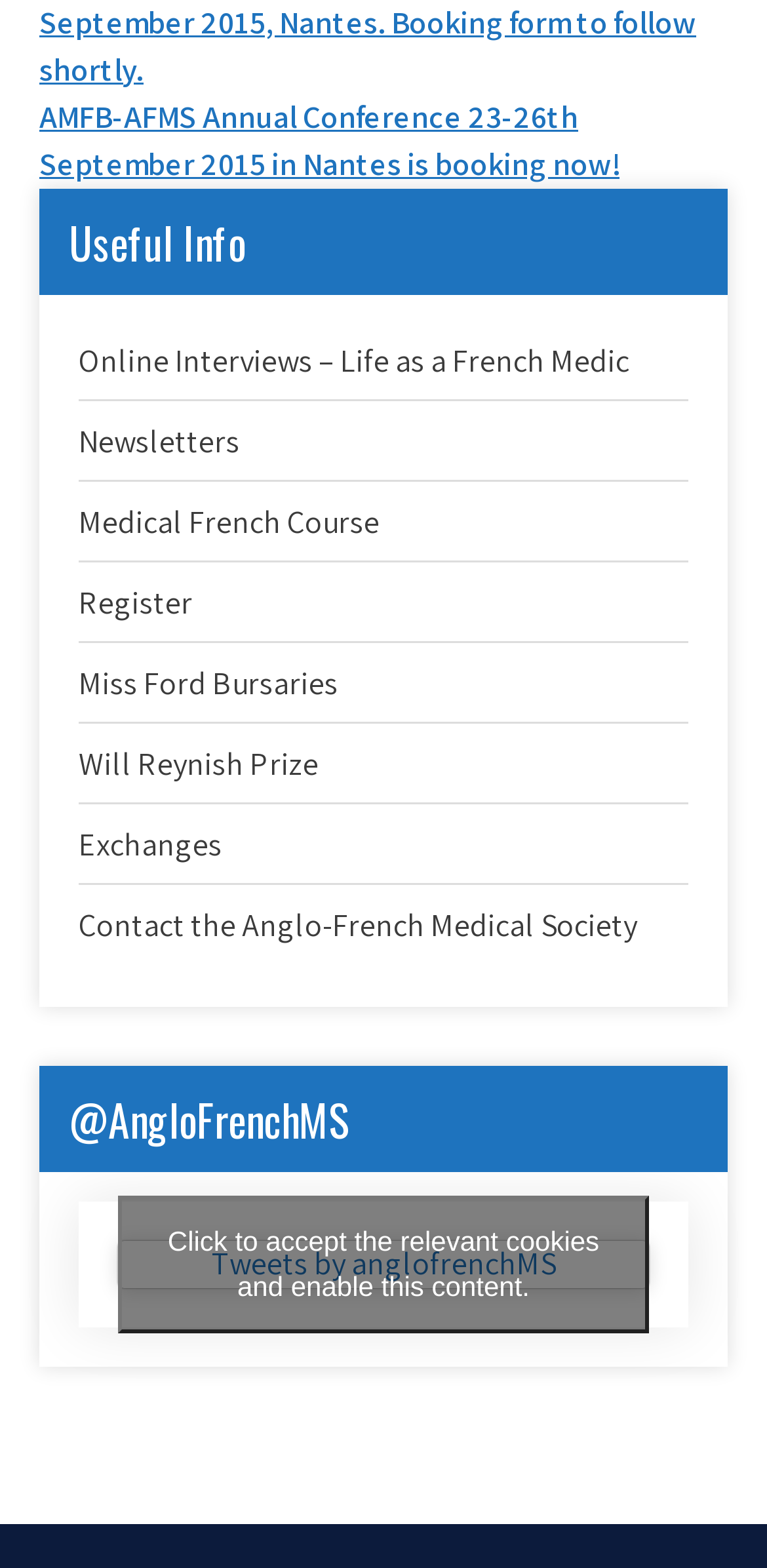Given the description Newsletters, predict the bounding box coordinates of the UI element. Ensure the coordinates are in the format (top-left x, top-left y, bottom-right x, bottom-right y) and all values are between 0 and 1.

[0.103, 0.268, 0.313, 0.294]